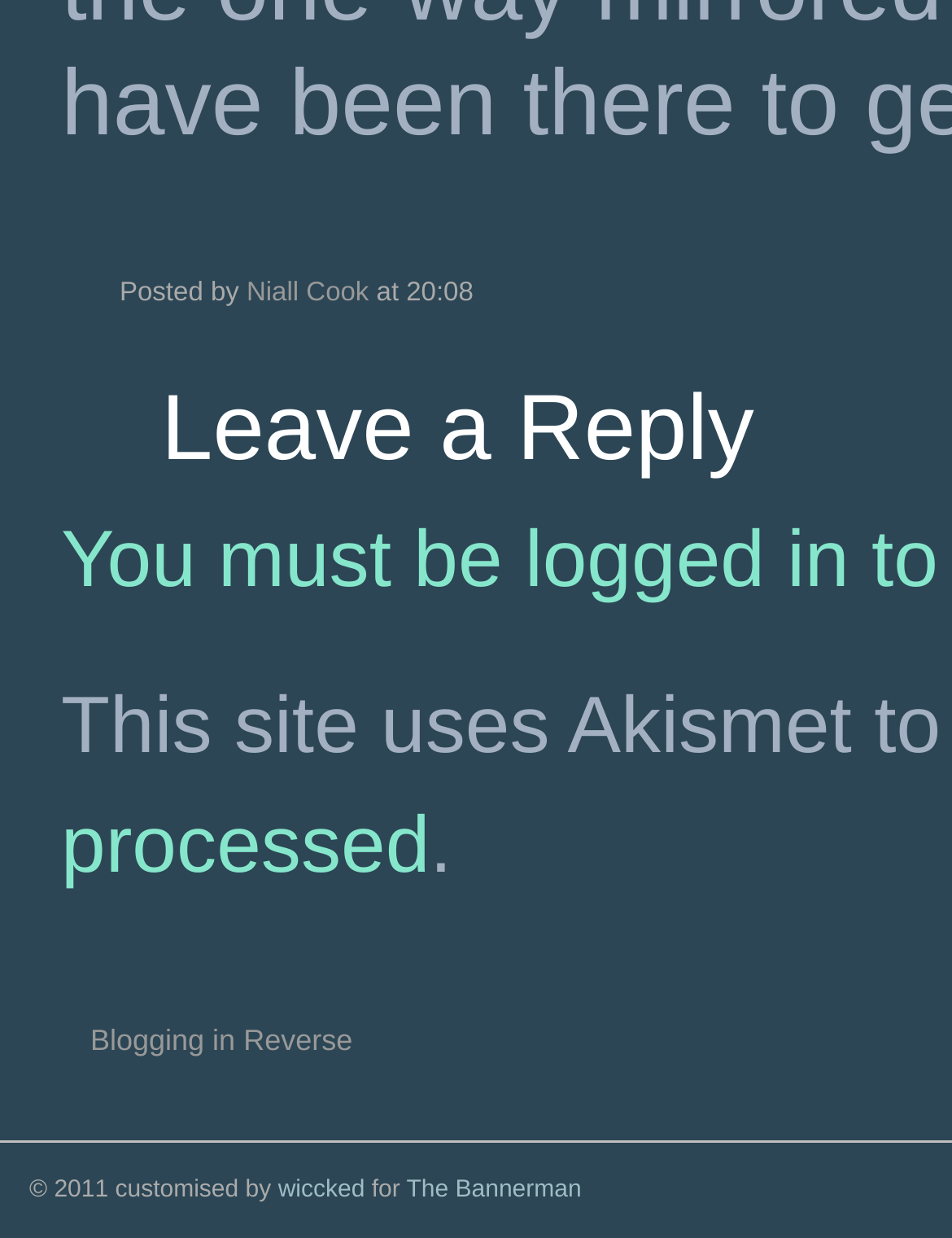Using floating point numbers between 0 and 1, provide the bounding box coordinates in the format (top-left x, top-left y, bottom-right x, bottom-right y). Locate the UI element described here: The Bannerman

[0.427, 0.95, 0.611, 0.972]